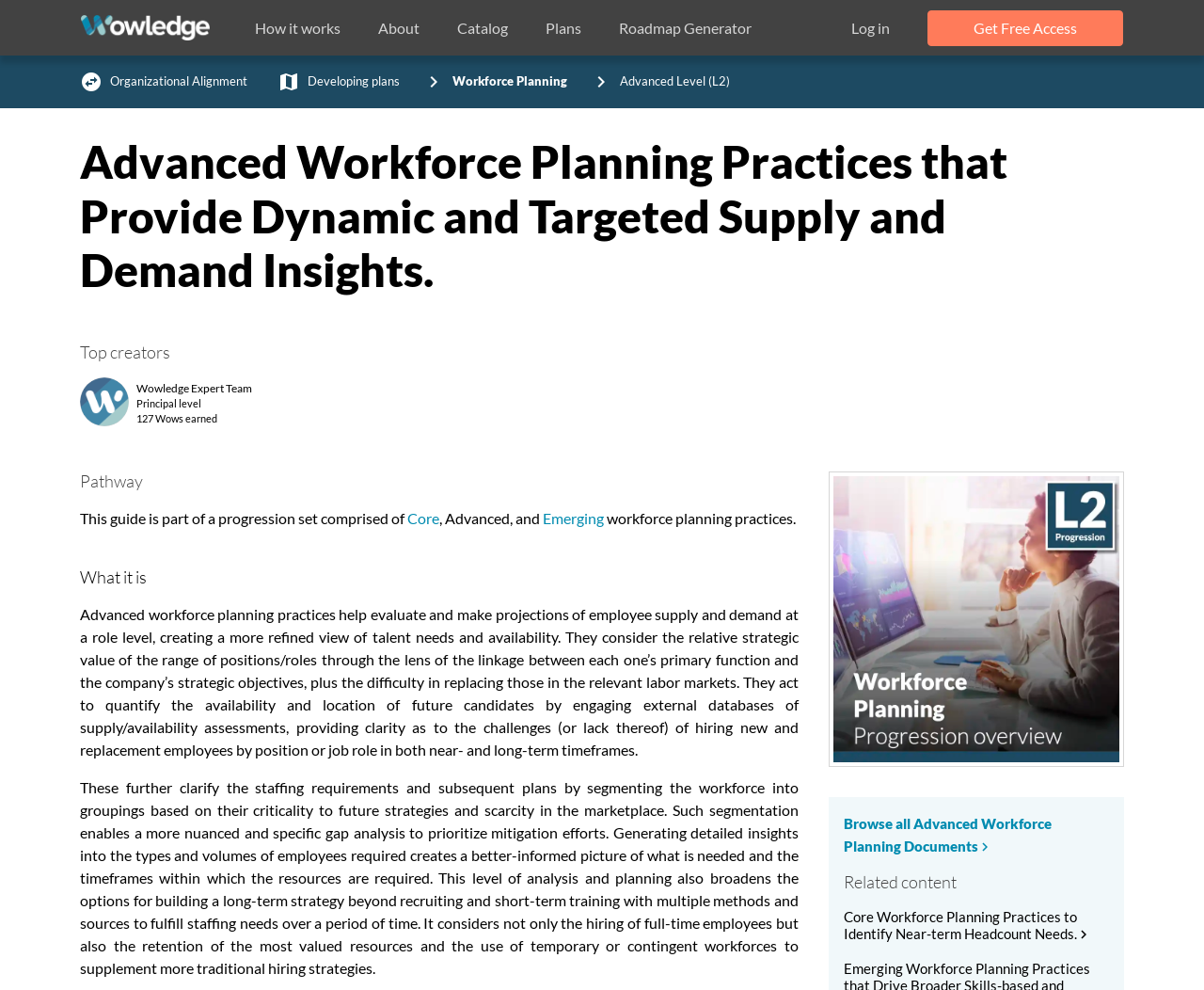What is the name of the expert team mentioned on the webpage?
Carefully analyze the image and provide a thorough answer to the question.

I found the name 'Wowledge Expert Team' mentioned on the webpage, along with the title 'Principal' and the number of 'Wows earned'.